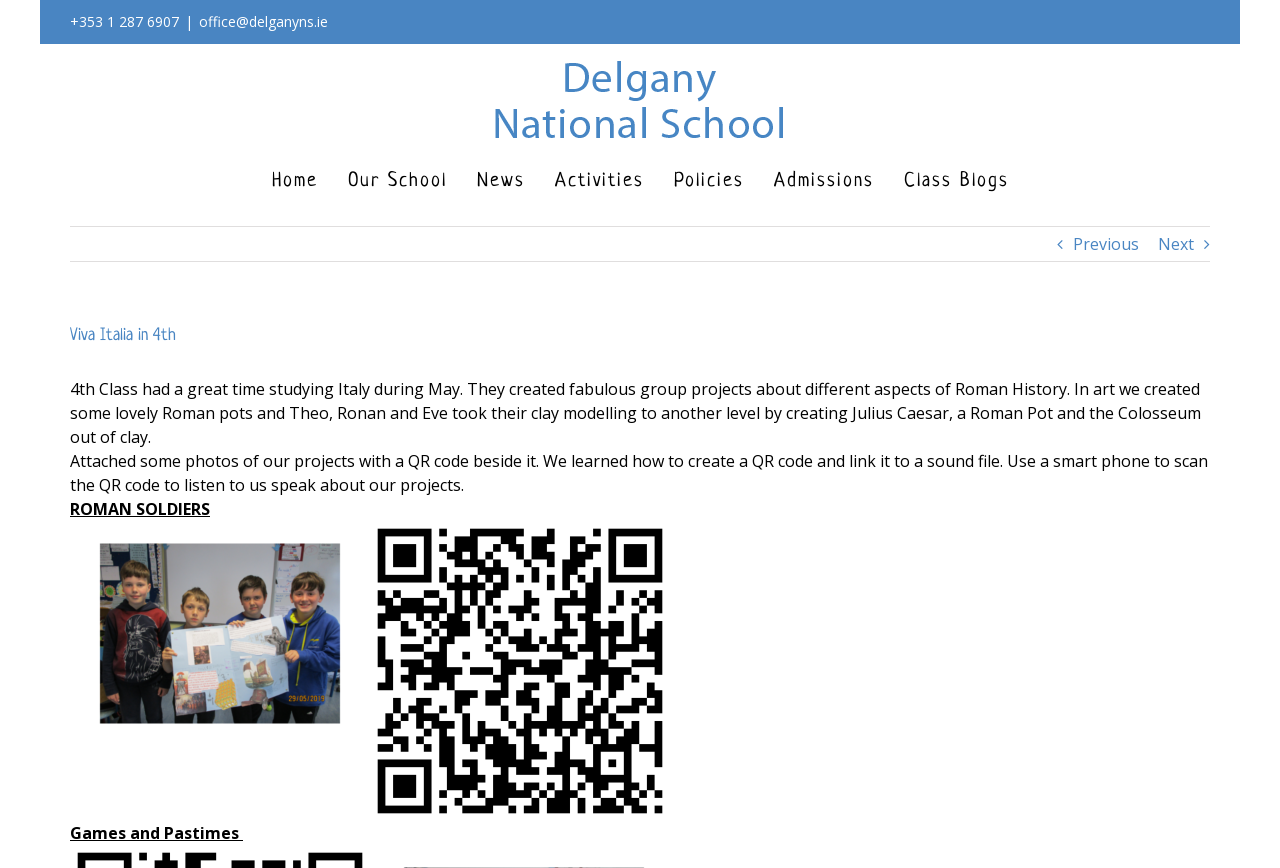Detail the features and information presented on the webpage.

The webpage is about a 4th-class project on Italy, specifically Roman History, from Delgany National School. At the top left, there is a phone number and an email address, followed by a logo of the school. Below the logo, there is a main navigation menu with links to "Home", "News", "Activities", "Policies", "Admissions", and "Class Blogs". 

On the top right, there are two arrow links for navigation, one pointing to the previous page and the other to the next page. 

The main content of the webpage is divided into sections. The first section has a heading "Viva Italia in 4th" and a paragraph describing the project, where students created group projects about Roman History and made Roman pots in art class. 

Below this section, there is another paragraph explaining that the students learned how to create QR codes and link them to sound files, and that the QR codes are attached to photos of their projects. 

Further down, there are two section headings, "ROMAN SOLDIERS" and "Games and Pastimes", which likely introduce subsequent sections or projects related to Roman History.